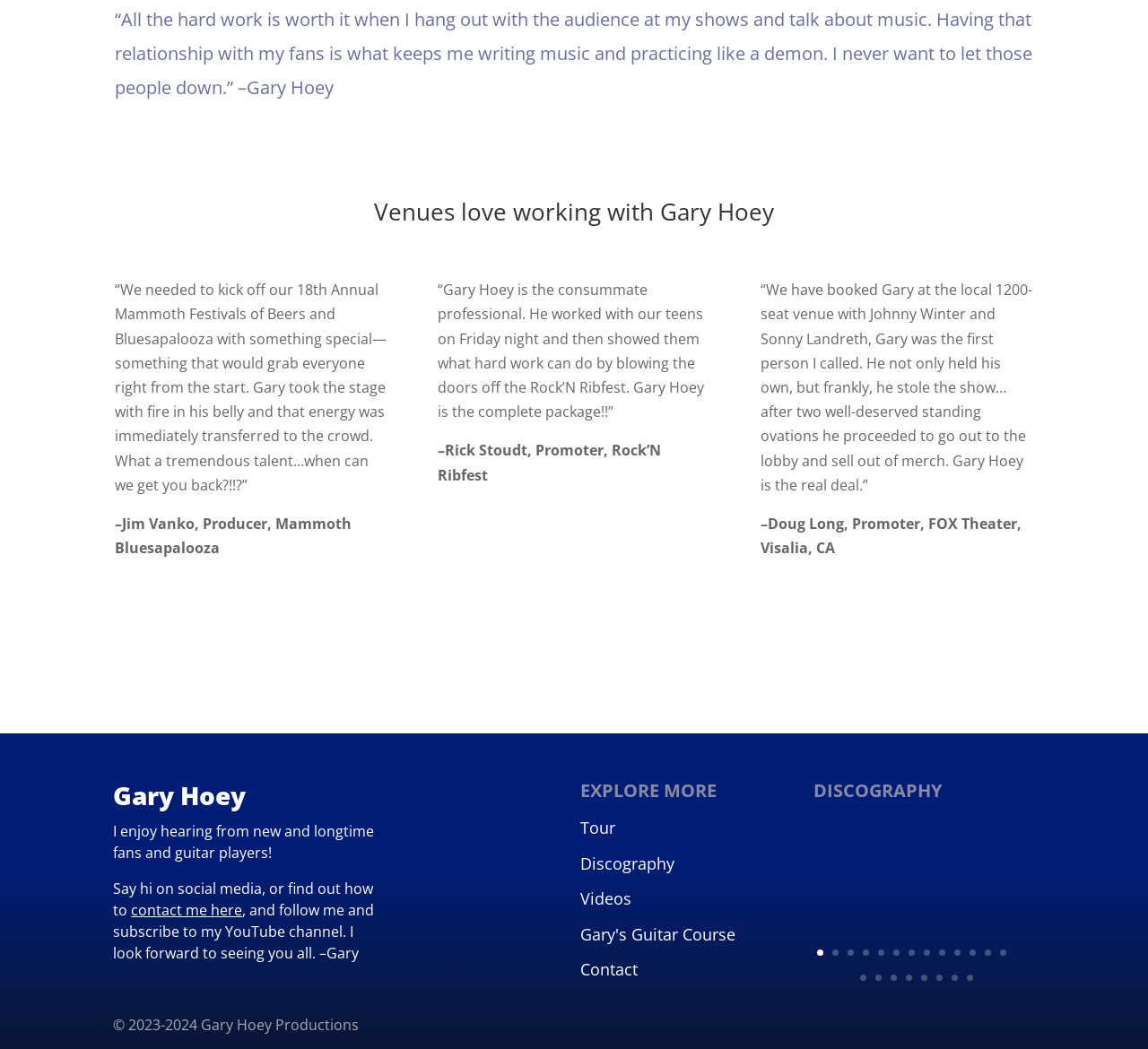What is the profession of the person mentioned on this webpage?
Refer to the screenshot and answer in one word or phrase.

Musician